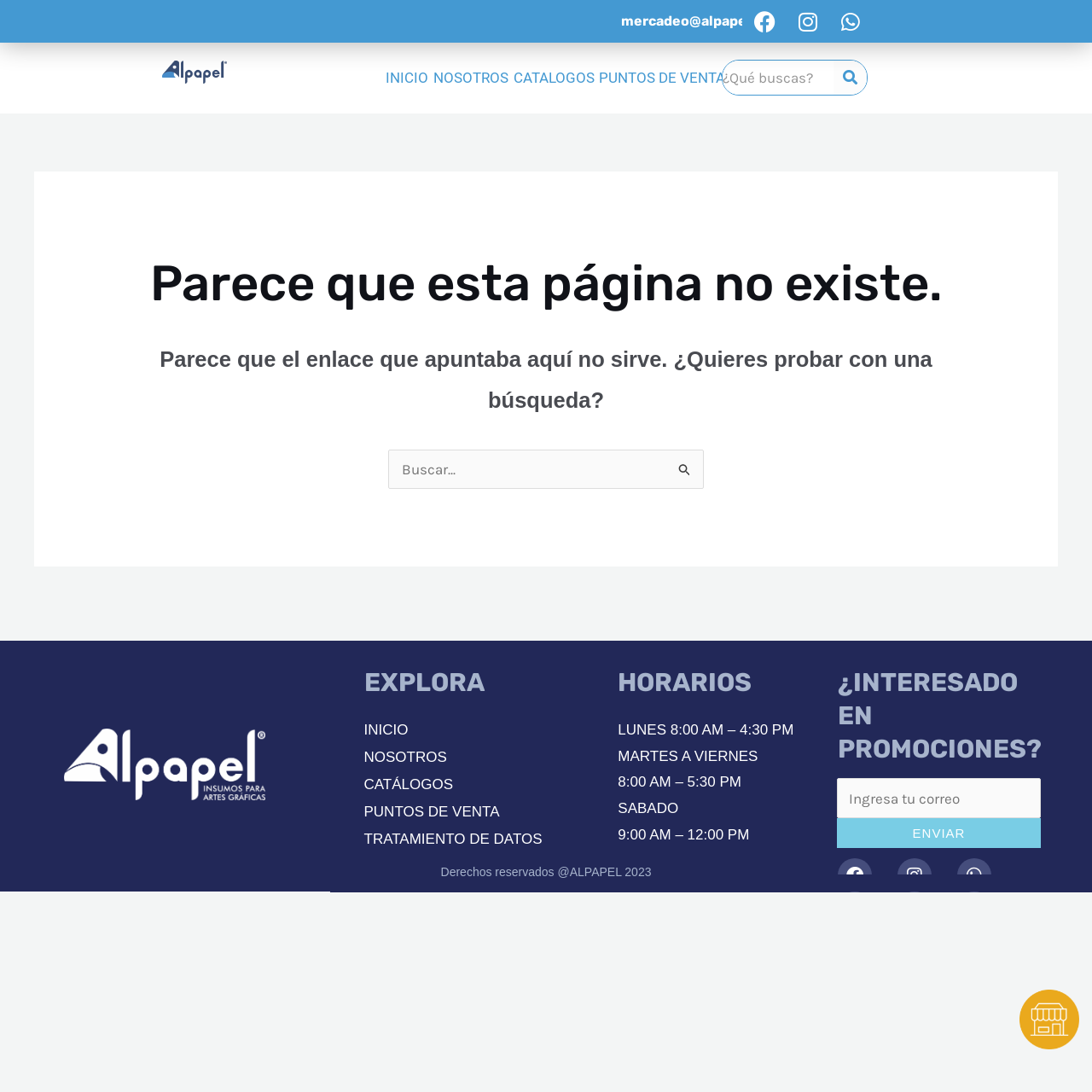What are the social media platforms linked on the webpage?
Answer with a single word or phrase by referring to the visual content.

Facebook, Instagram, Whatsapp